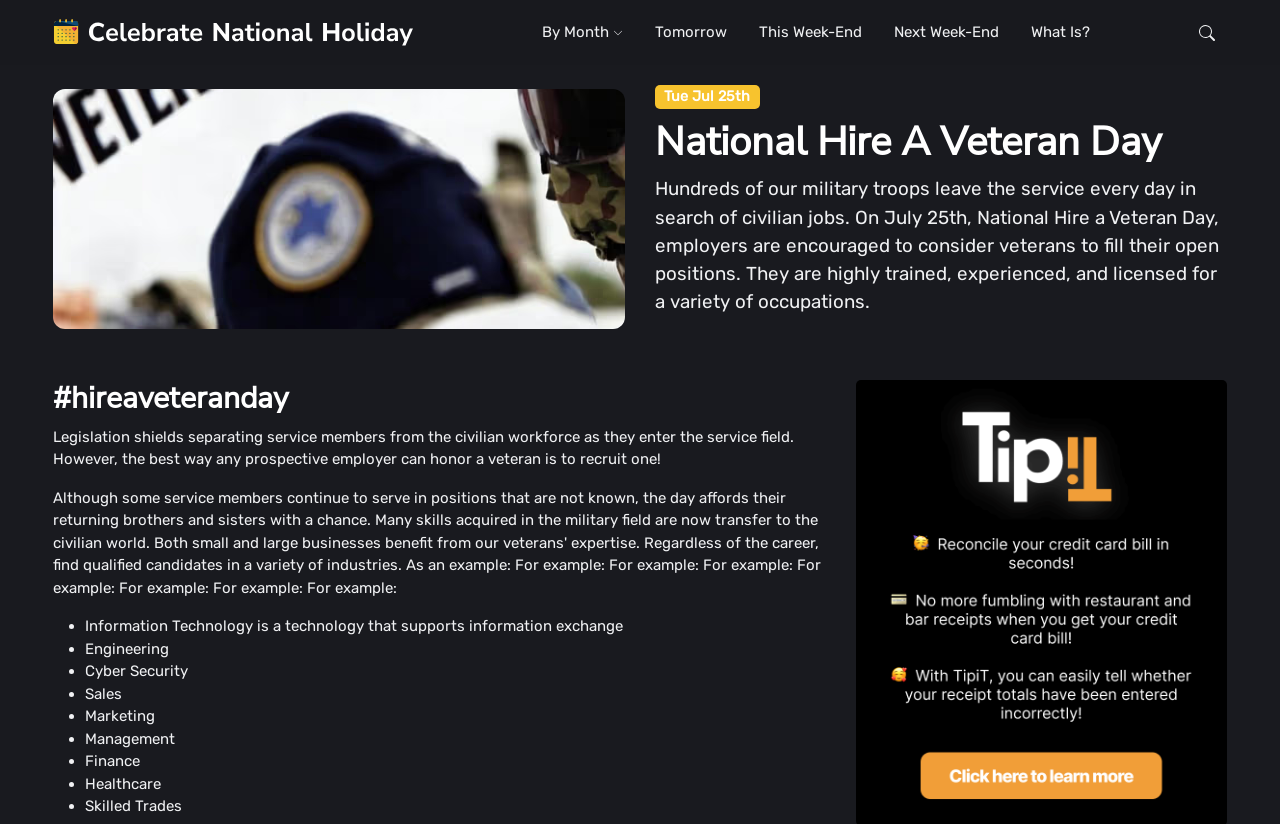Identify the bounding box coordinates of the clickable region to carry out the given instruction: "Click the 'What Is?' link".

[0.793, 0.0, 0.852, 0.079]